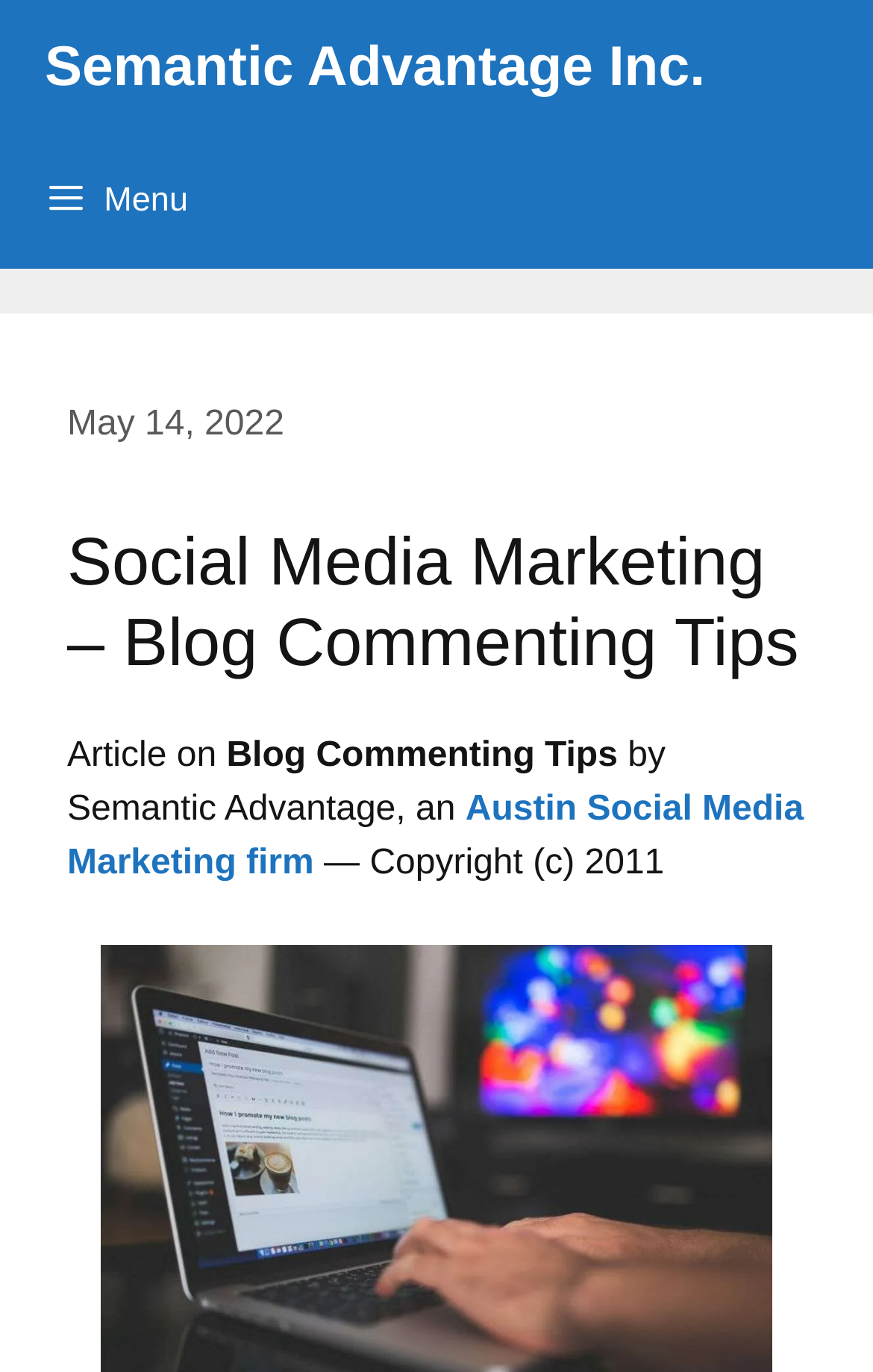Please answer the following question as detailed as possible based on the image: 
What is the date of the article?

I found the date of the article by looking at the time element in the header section, which contains the static text 'May 14, 2022'.